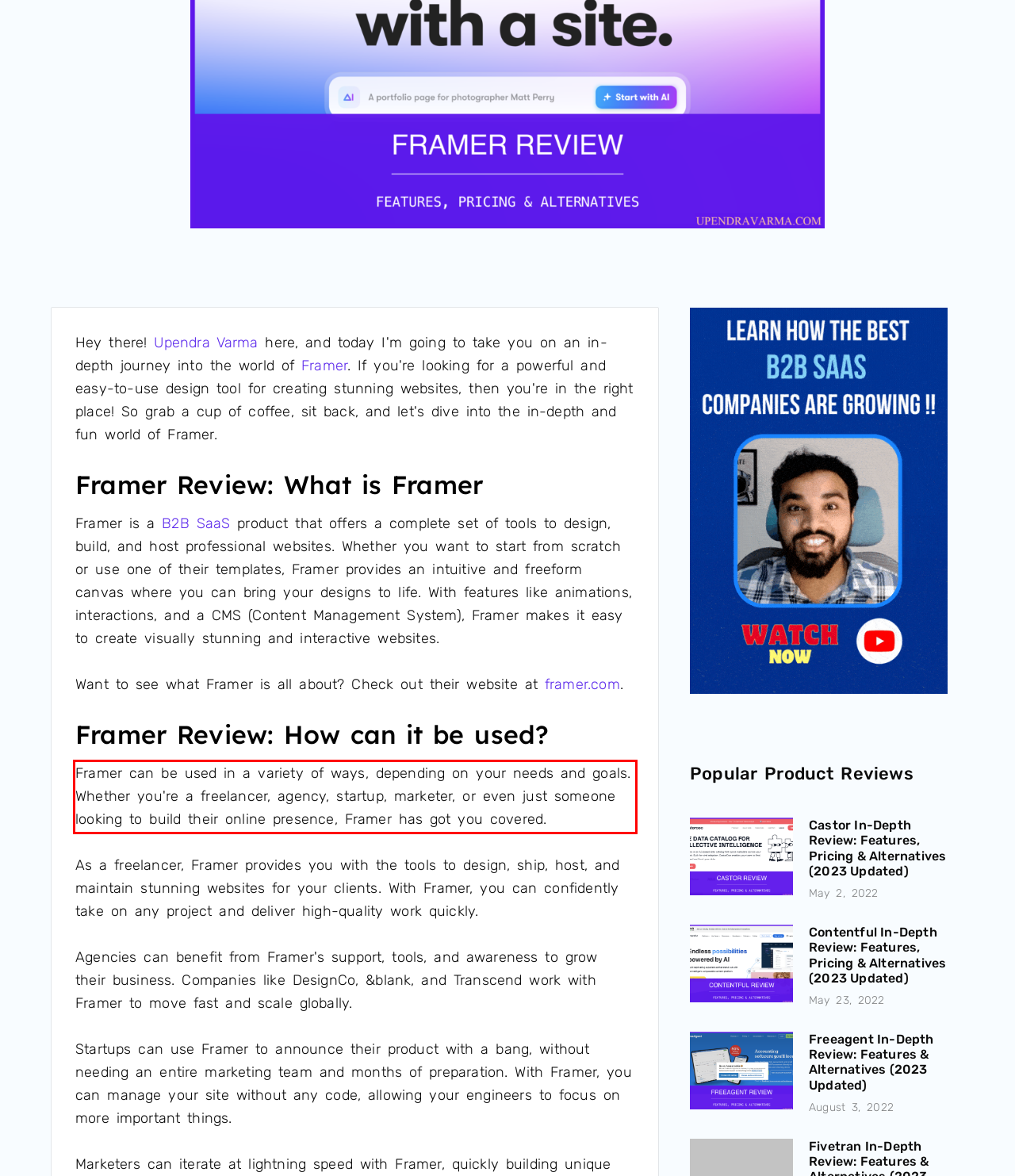You have a screenshot of a webpage with a red bounding box. Identify and extract the text content located inside the red bounding box.

Framer can be used in a variety of ways, depending on your needs and goals. Whether you're a freelancer, agency, startup, marketer, or even just someone looking to build their online presence, Framer has got you covered.